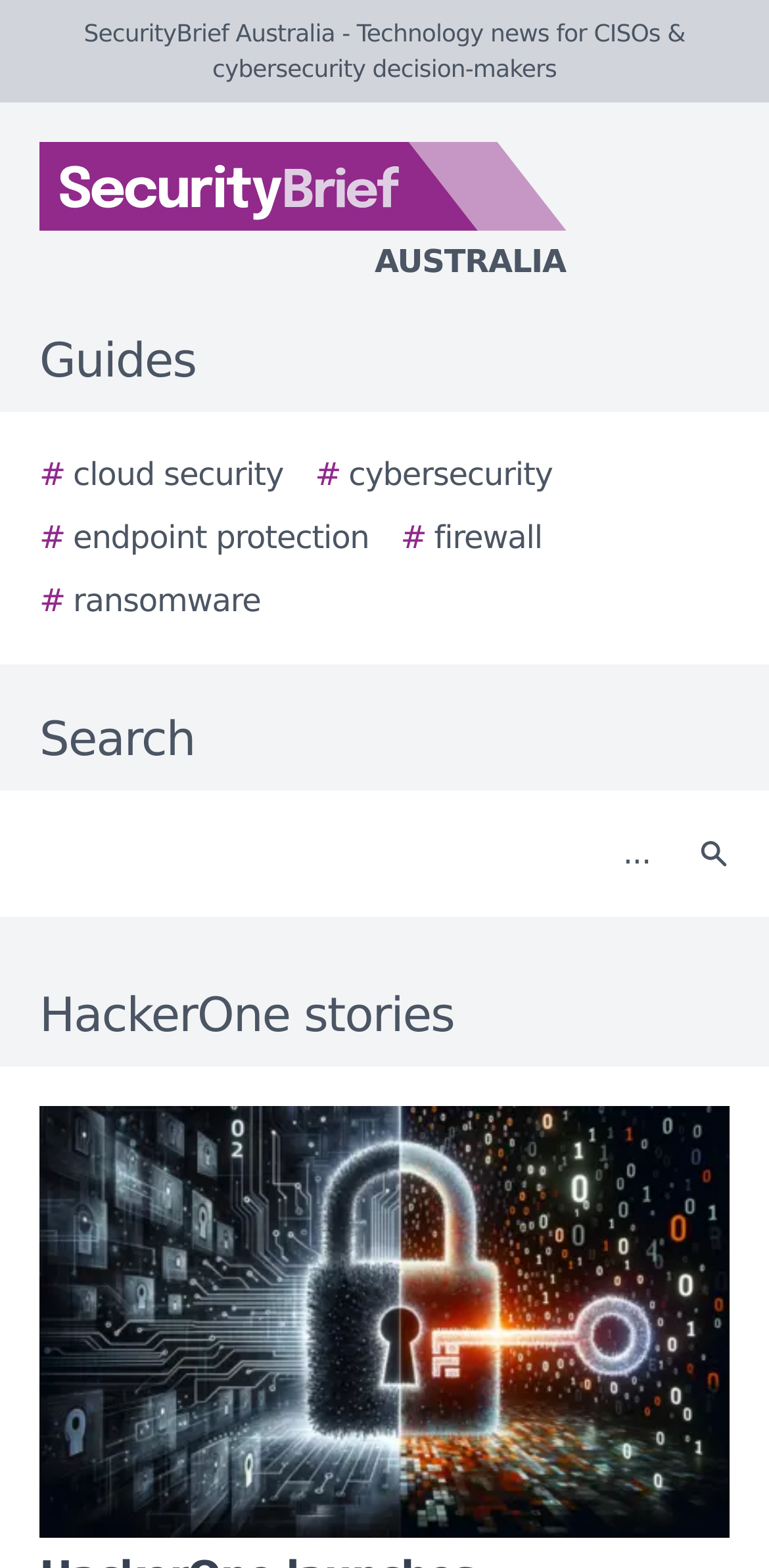Construct a thorough caption encompassing all aspects of the webpage.

The webpage is titled "HackerOne stories - SecurityBrief Australia" and appears to be a news or article listing page. At the top, there is a logo of SecurityBrief Australia, accompanied by a text description "SecurityBrief Australia - Technology news for CISOs & cybersecurity decision-makers". 

Below the logo, there is a navigation section with several links, including "Guides", "# cloud security", "# cybersecurity", "# endpoint protection", "# firewall", and "# ransomware". These links are arranged horizontally, with "Guides" on the left and the other links following it to the right.

Underneath the navigation section, there is a search bar with a label "Search" and a search button on the right. The search bar takes up most of the width of the page.

The main content of the page is headed by a title "HackerOne stories", which spans the full width of the page. Below the title, there is a large image, likely a story image, that takes up most of the page's width.